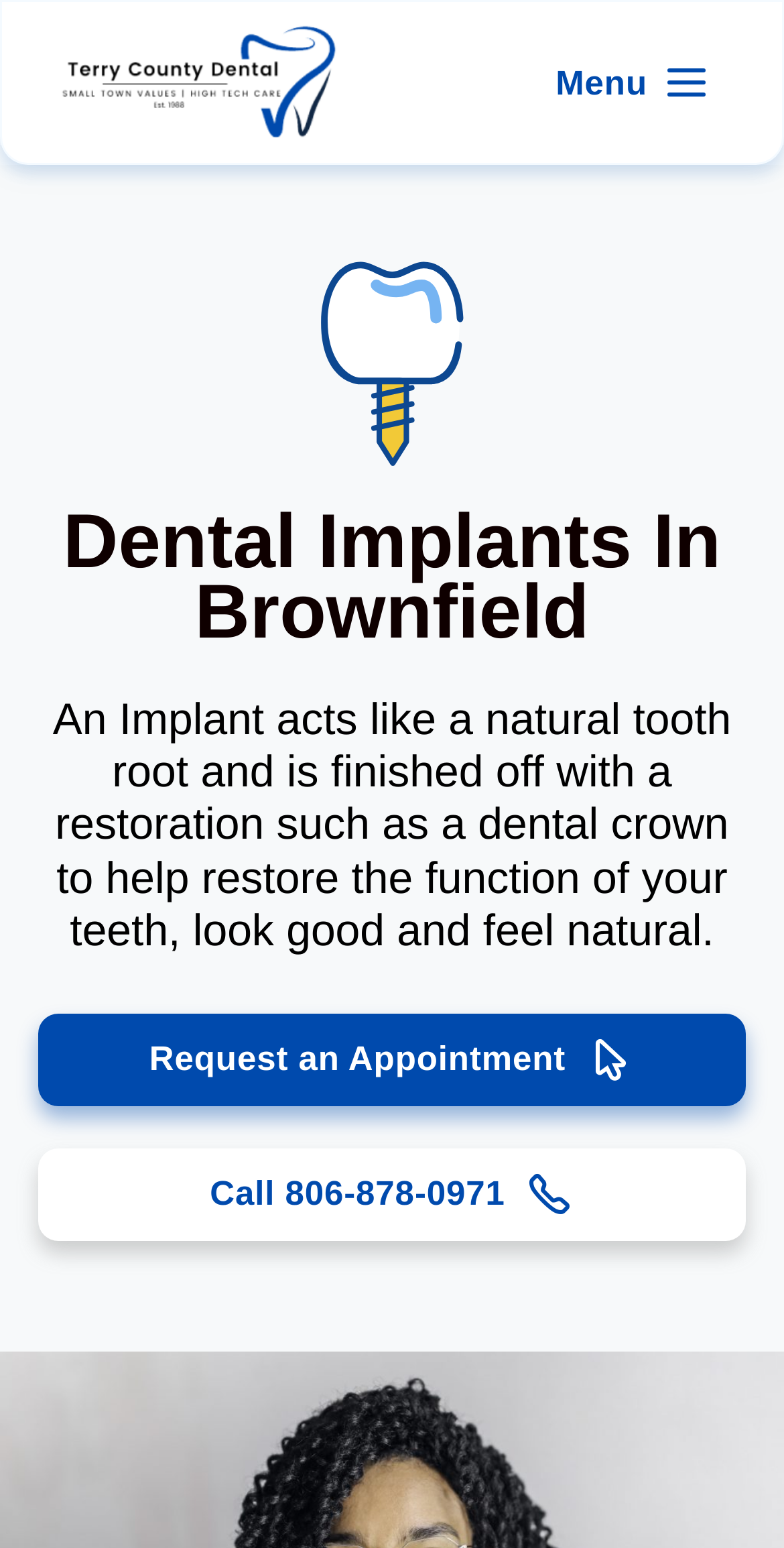Based on the image, give a detailed response to the question: How can I contact the dental clinic?

I found the contact information by looking at the link with the text 'Call 806-878-0971' which is located at the bottom of the webpage. This link provides a phone number to contact the dental clinic.